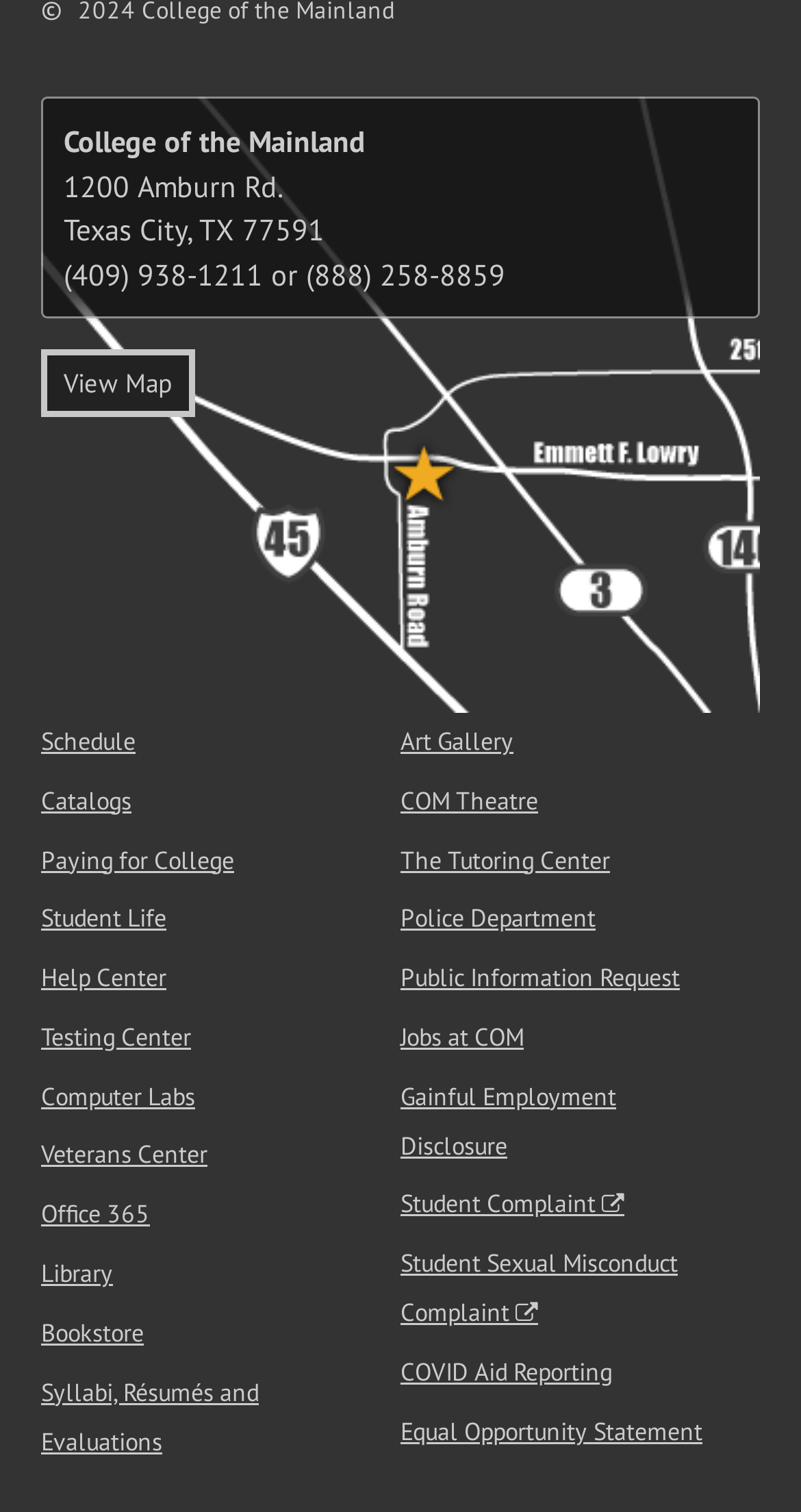Answer the following query concisely with a single word or phrase:
What is the address of the college?

1200 Amburn Rd.